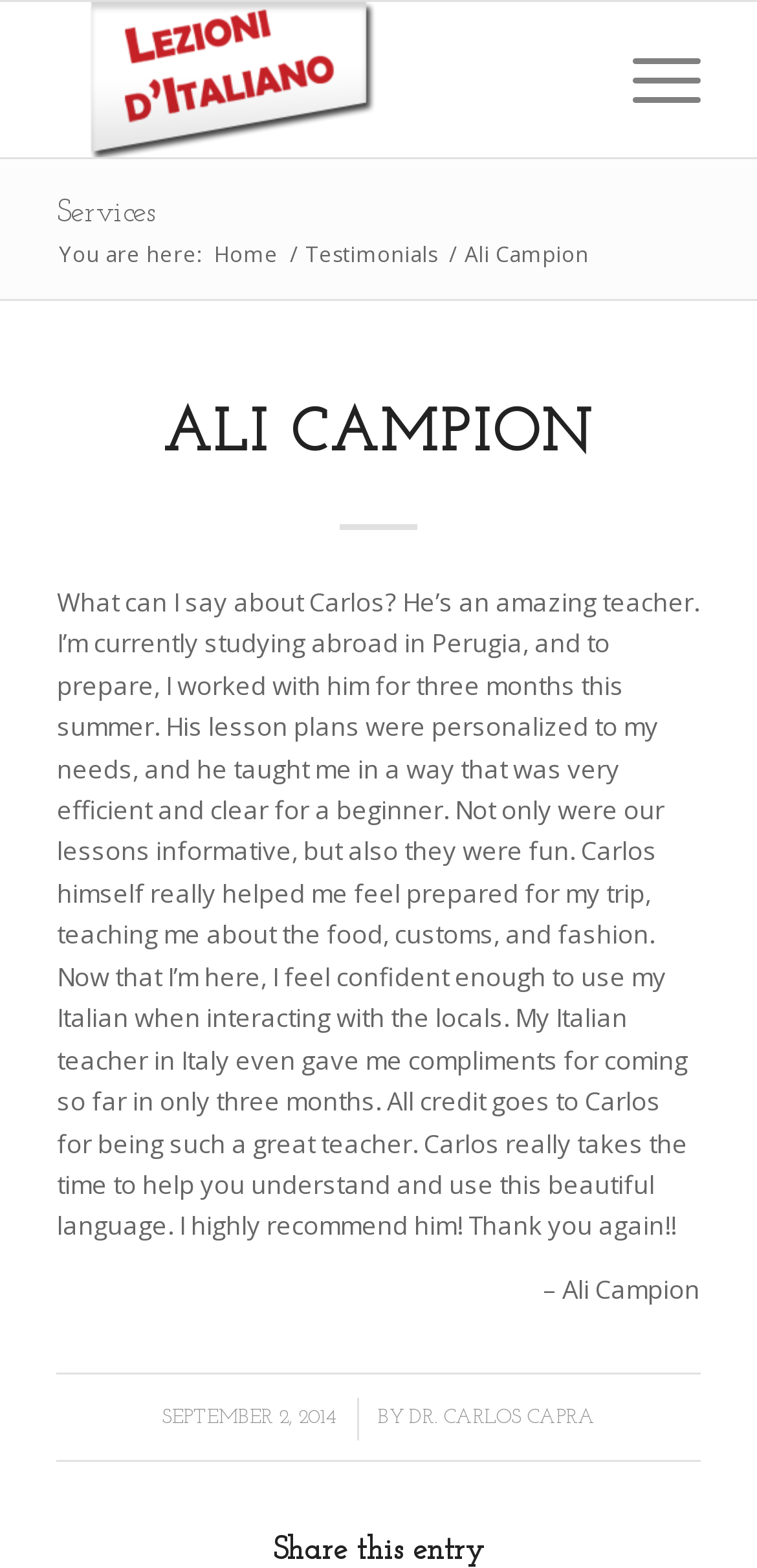Determine the bounding box for the UI element as described: "Home". The coordinates should be represented as four float numbers between 0 and 1, formatted as [left, top, right, bottom].

[0.275, 0.152, 0.375, 0.171]